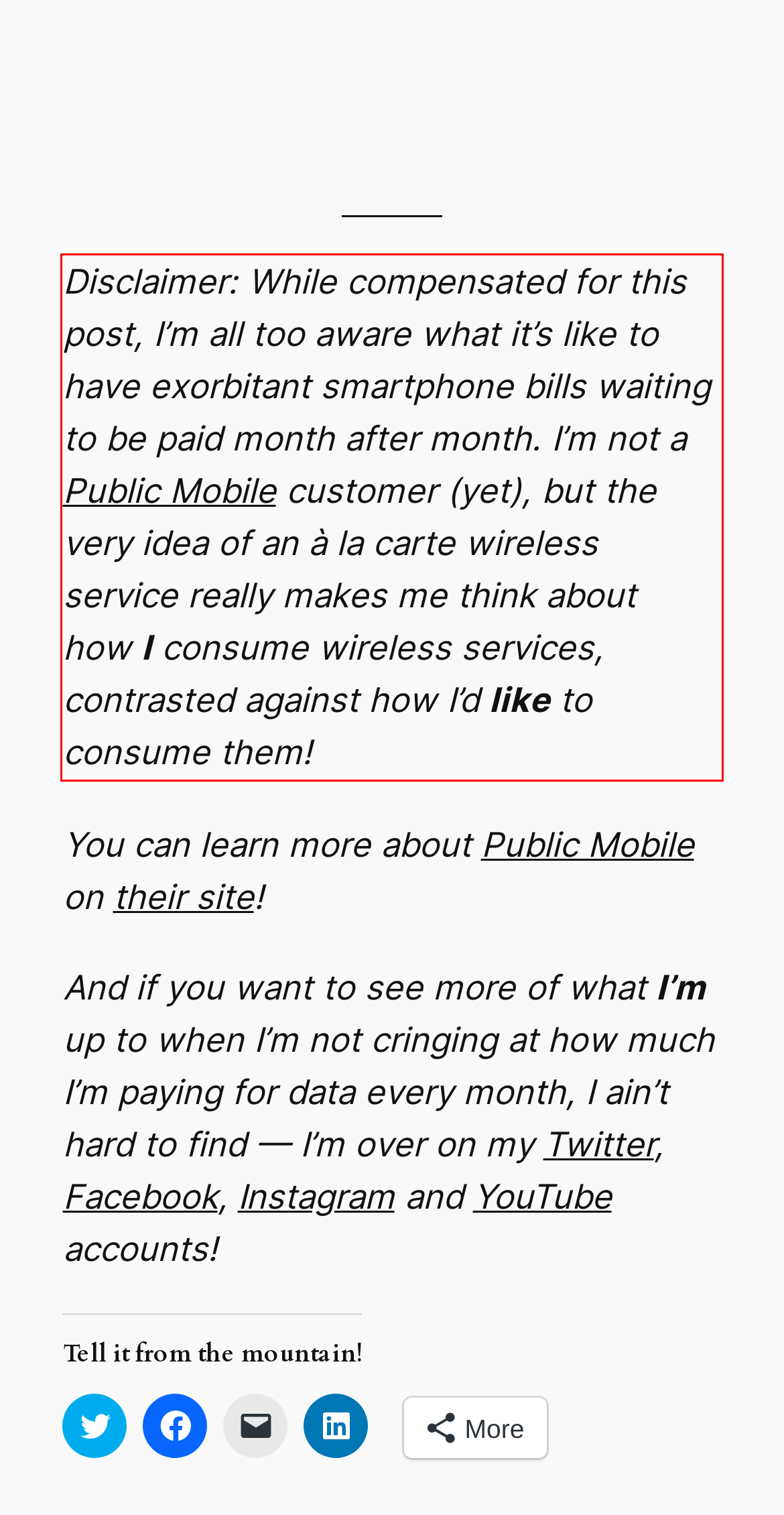Given a webpage screenshot with a red bounding box, perform OCR to read and deliver the text enclosed by the red bounding box.

Disclaimer: While compensated for this post, I’m all too aware what it’s like to have exorbitant smartphone bills waiting to be paid month after month. I’m not a Public Mobile customer (yet), but the very idea of an à la carte wireless service really makes me think about how I consume wireless services, contrasted against how I’d like to consume them!